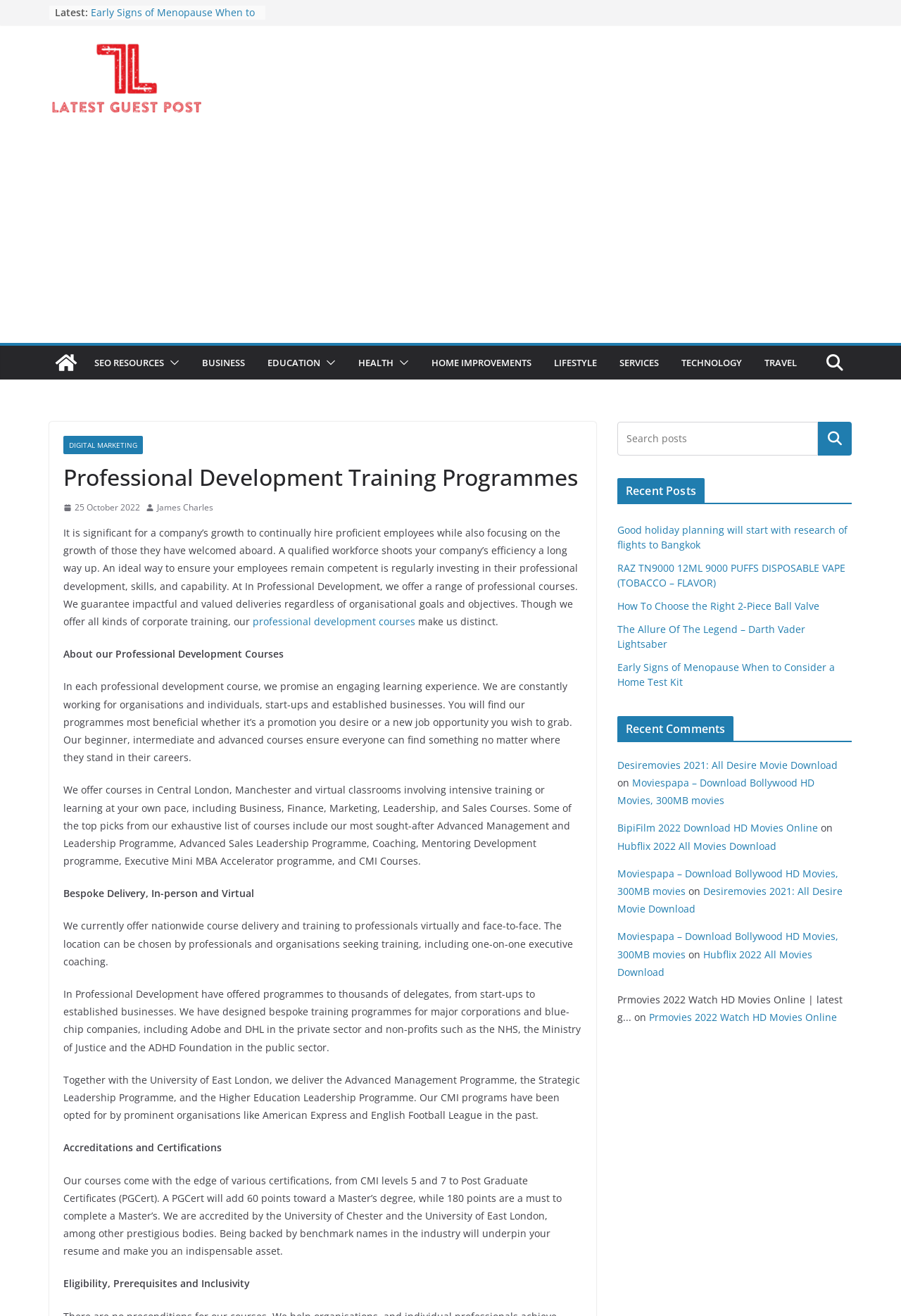Please specify the bounding box coordinates of the clickable region to carry out the following instruction: "Click on the 'SEO RESOURCES' link". The coordinates should be four float numbers between 0 and 1, in the format [left, top, right, bottom].

[0.105, 0.269, 0.182, 0.282]